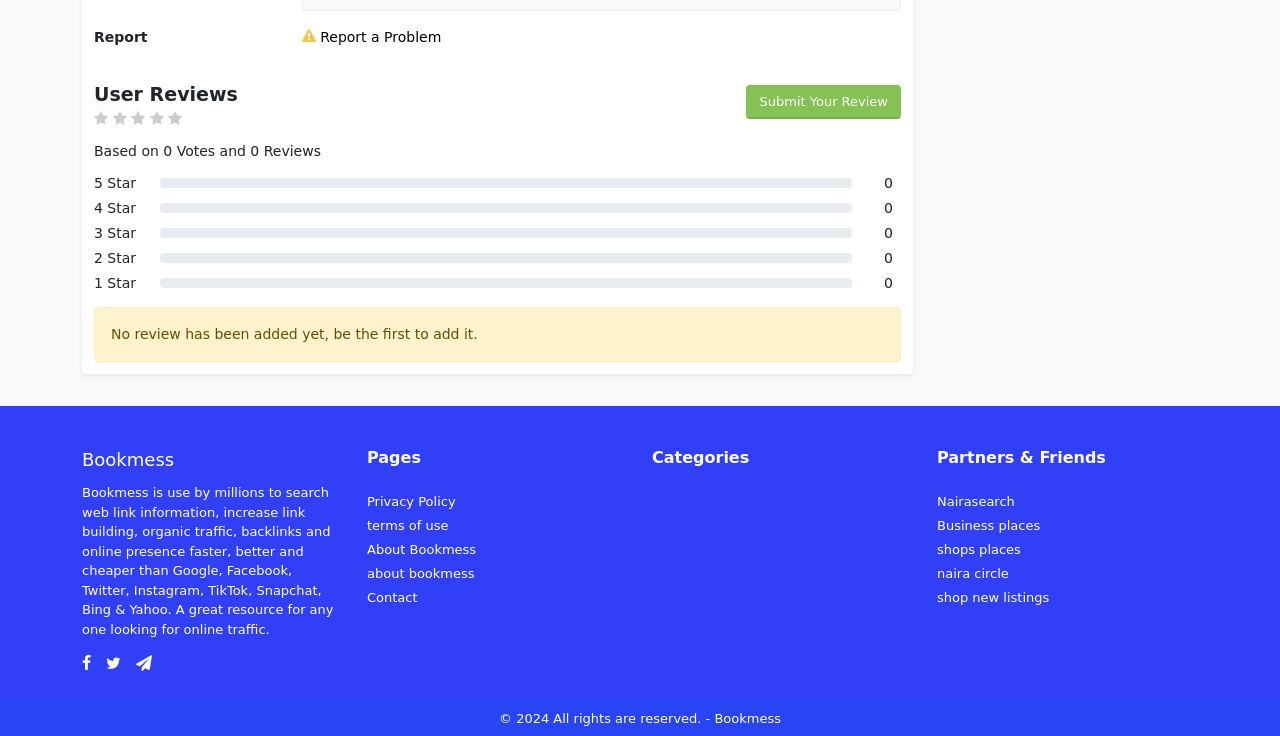Provide a one-word or short-phrase response to the question:
What is the name of the website?

Bookmess